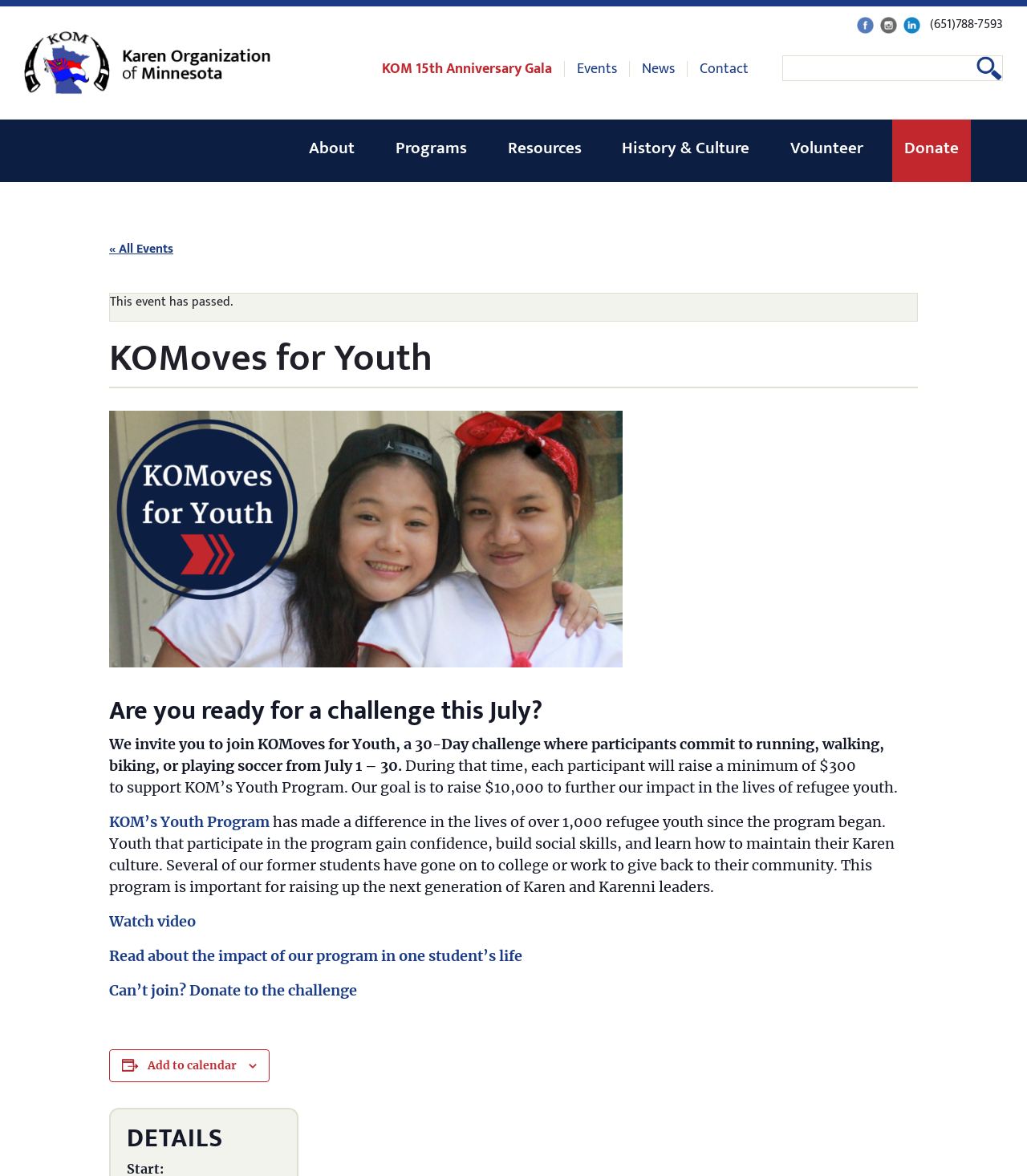Pinpoint the bounding box coordinates of the element to be clicked to execute the instruction: "Click on KOM 15th Anniversary Gala".

[0.36, 0.052, 0.55, 0.065]